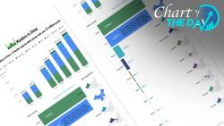What is the purpose of the chart? Based on the screenshot, please respond with a single word or phrase.

To provide insights